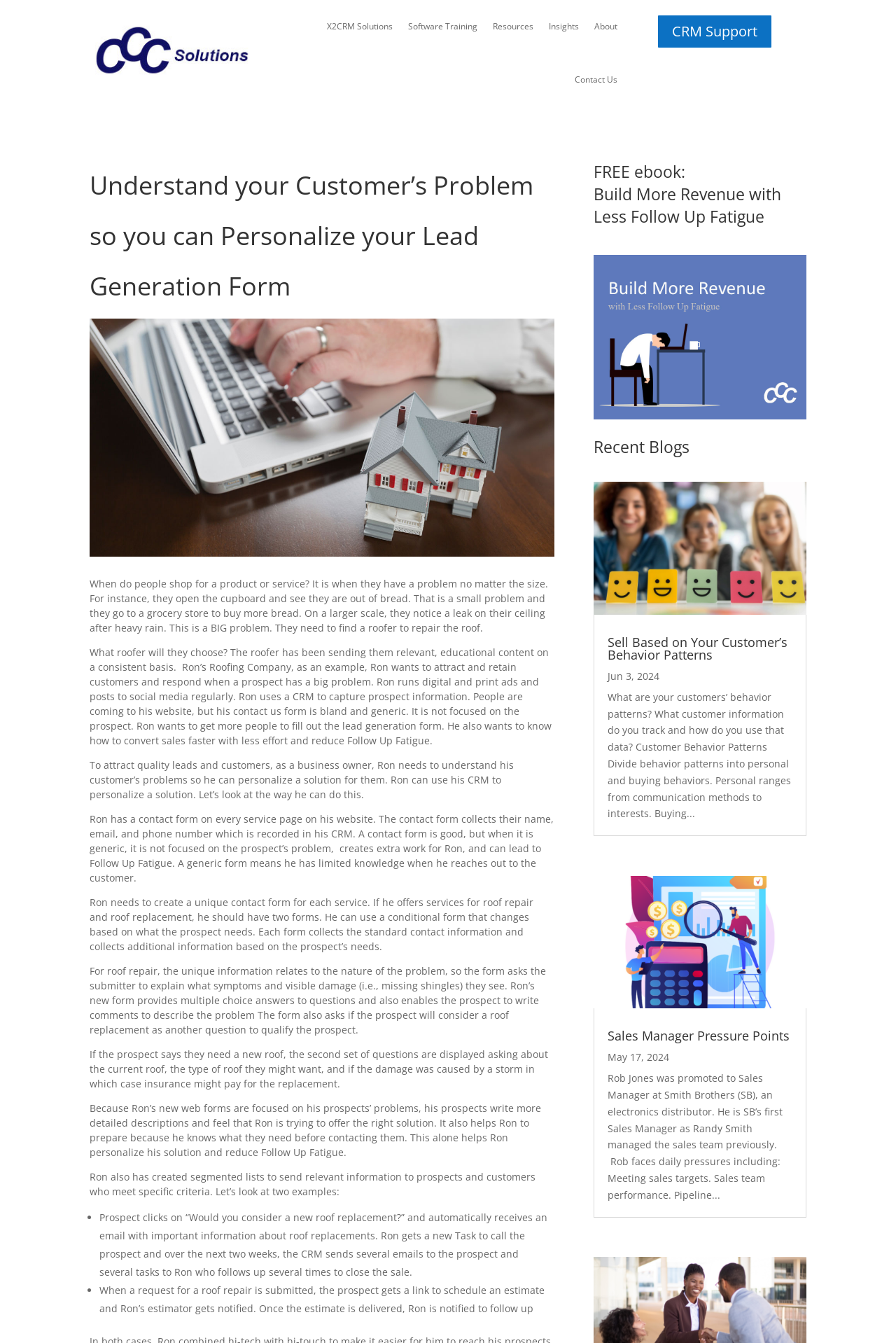What is the purpose of Ron's new contact form?
Kindly answer the question with as much detail as you can.

According to the webpage, Ron's new contact form is designed to collect specific information based on the prospect's needs, such as the nature of the problem, symptoms, and visible damage. This allows Ron to prepare and offer the right solution to his customers.